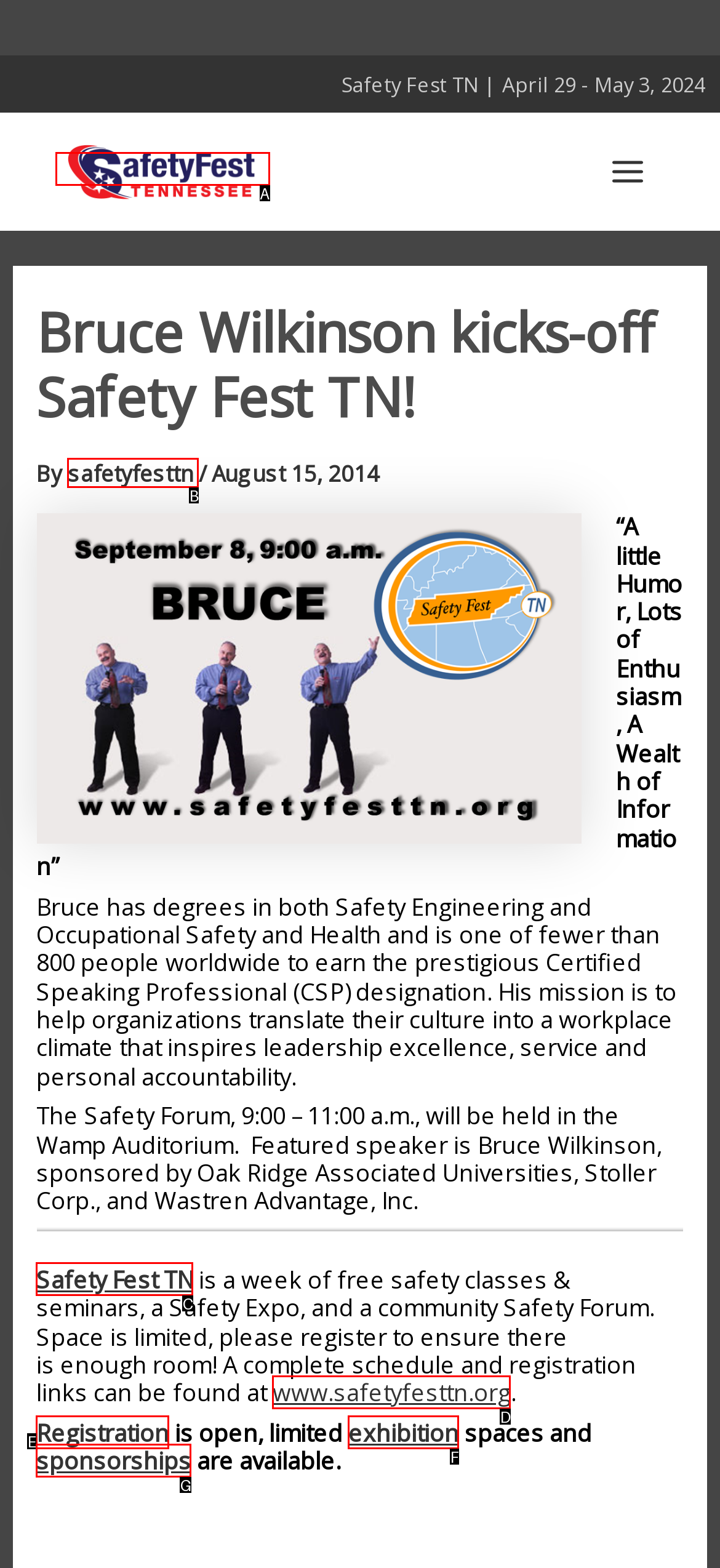Match the description to the correct option: Safety Fest TN
Provide the letter of the matching option directly.

C